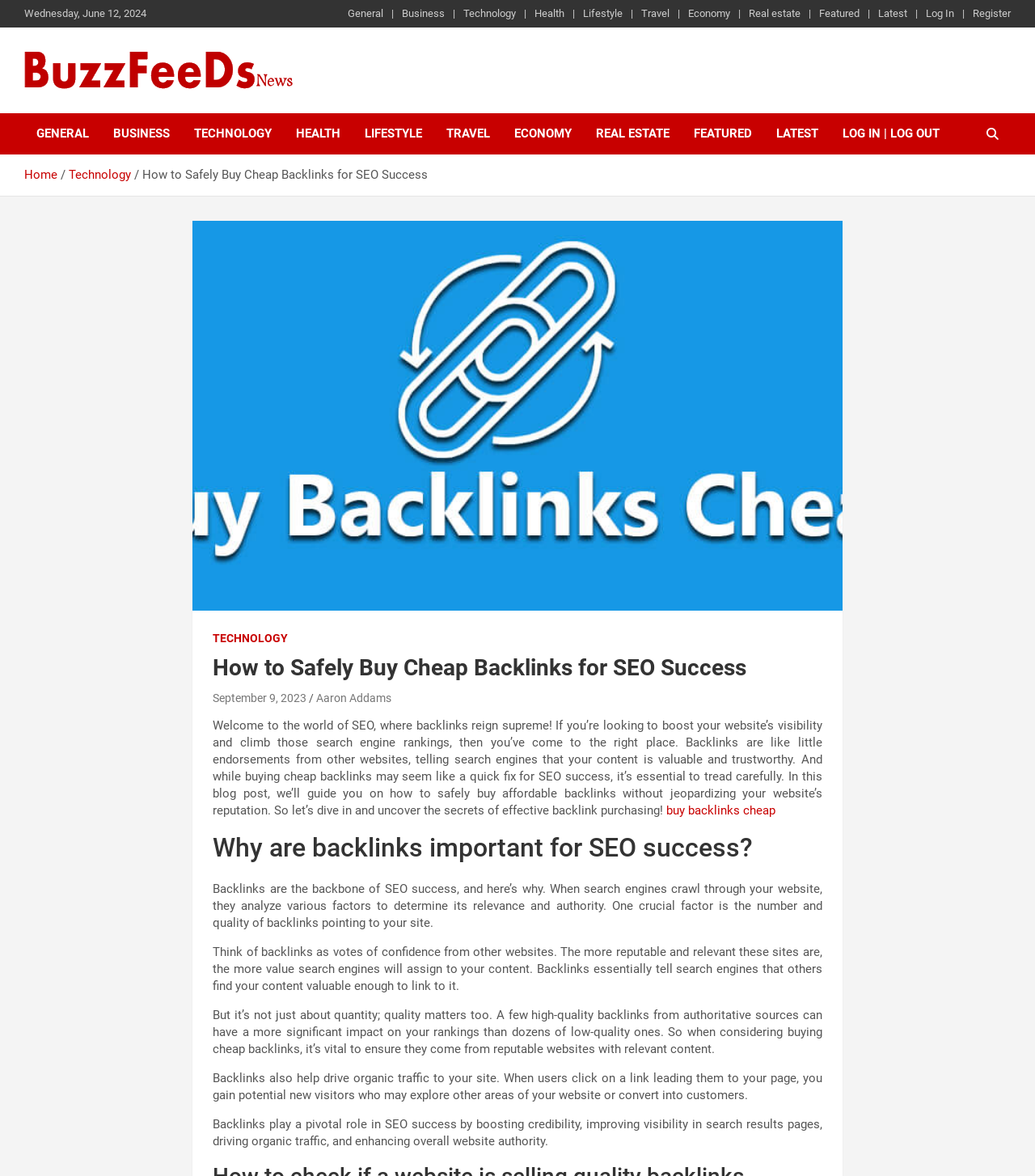What is the category of the article?
Provide an in-depth and detailed explanation in response to the question.

I determined the category of the article by looking at the breadcrumbs navigation at the top of the webpage. The breadcrumbs show the path 'Home > Technology > How to Safely Buy Cheap Backlinks for SEO Success', which indicates that the article belongs to the Technology category.